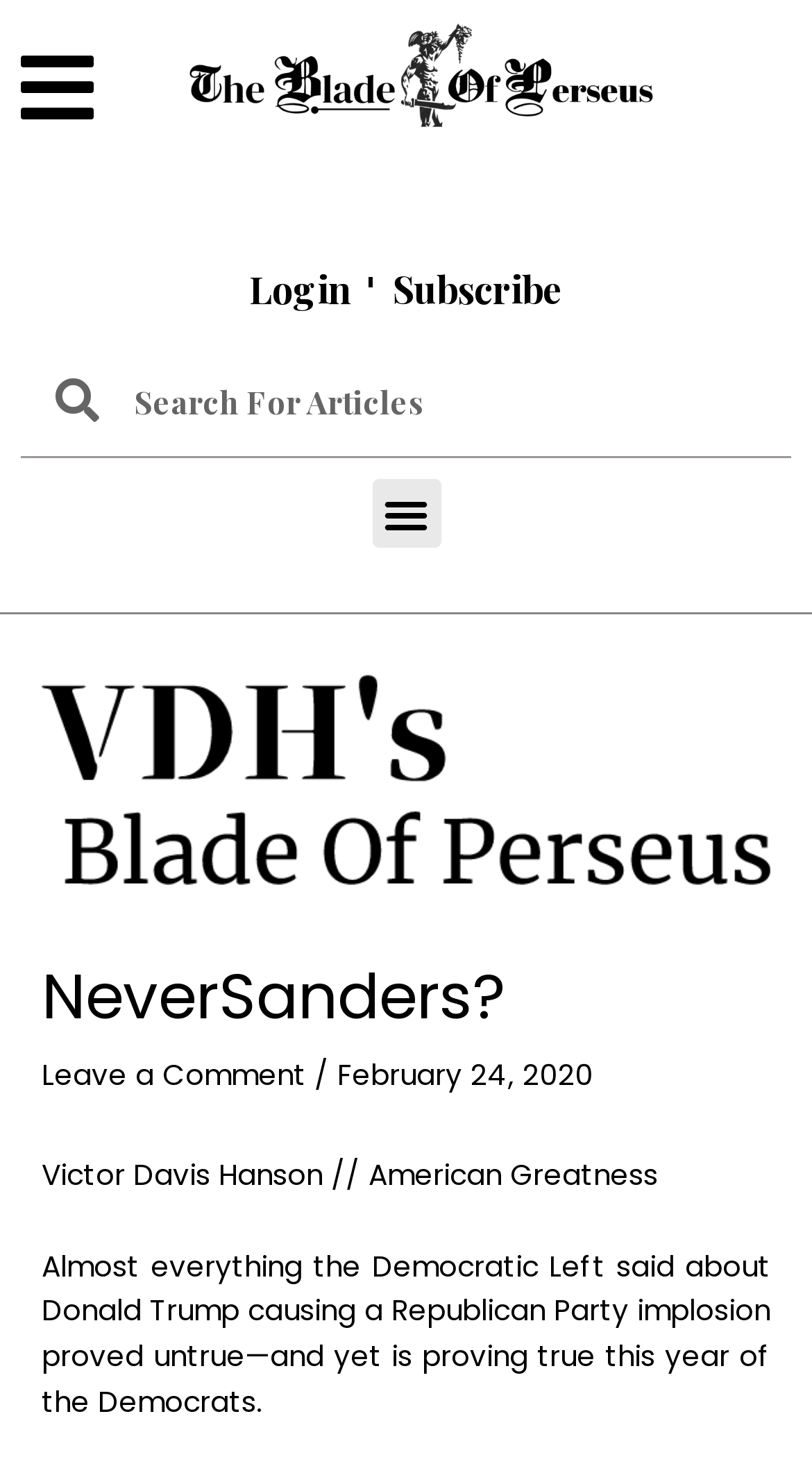Explain in detail what is displayed on the webpage.

The webpage appears to be a blog post or article page. At the top left, there is a small icon with a popup menu. Next to it, there is a horizontal navigation bar with links to "Login" and "Subscribe". On the right side of the navigation bar, there is a search box with a "Search" label.

Below the navigation bar, there is a main content area. At the top of this area, there is a button labeled "Menu Toggle" that can be expanded to show a menu. When expanded, the menu displays a header with the title "NeverSanders?" and a link to "Leave a Comment". Below the title, there is a date "February 24, 2020" and a separator line.

The main content of the page is an article with the title "Victor Davis Hanson // American Greatness" and a subtitle "Almost everything the Democratic Left said about Donald Trump causing a Republican Party implosion proved untrue—and yet is proving true this year of the Democrats." The article text is not provided in the accessibility tree, but it likely occupies the majority of the page.

At the very top of the page, there is a small text "Post navigation" which is likely a navigation link to other posts.